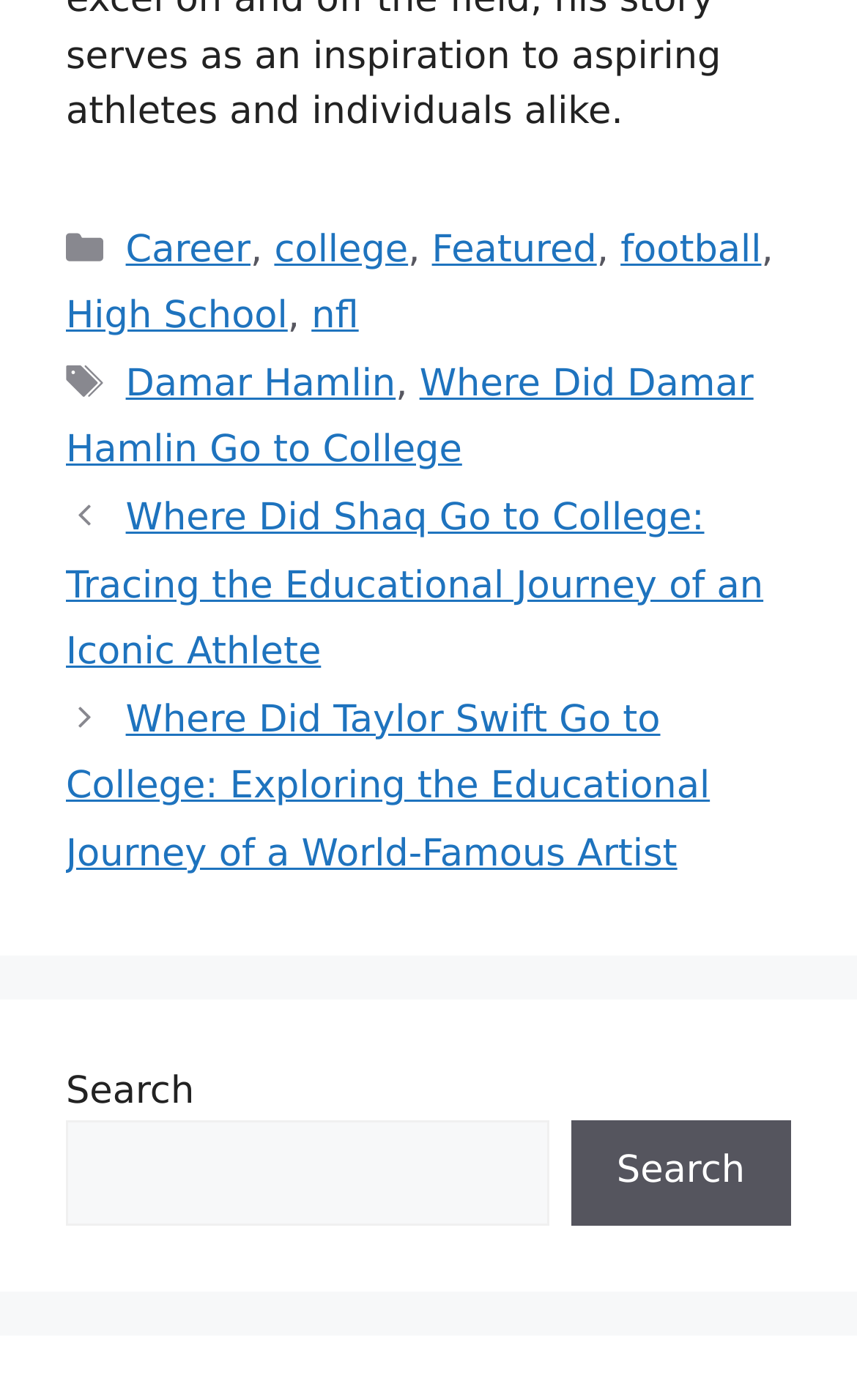Find the bounding box coordinates for the area that must be clicked to perform this action: "Explore the 'Featured' category".

[0.504, 0.163, 0.696, 0.194]